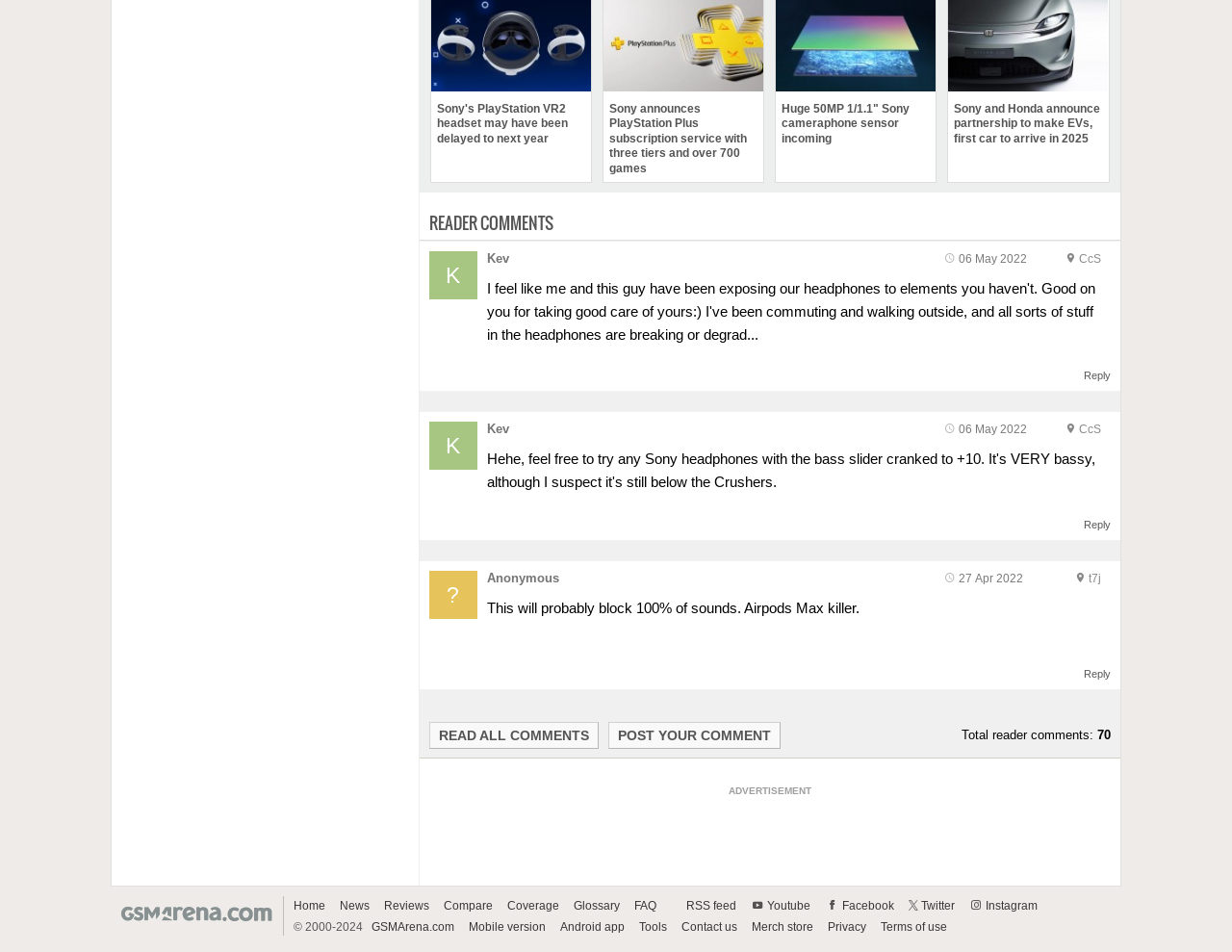Can you find the bounding box coordinates of the area I should click to execute the following instruction: "Read all comments"?

[0.348, 0.759, 0.486, 0.787]